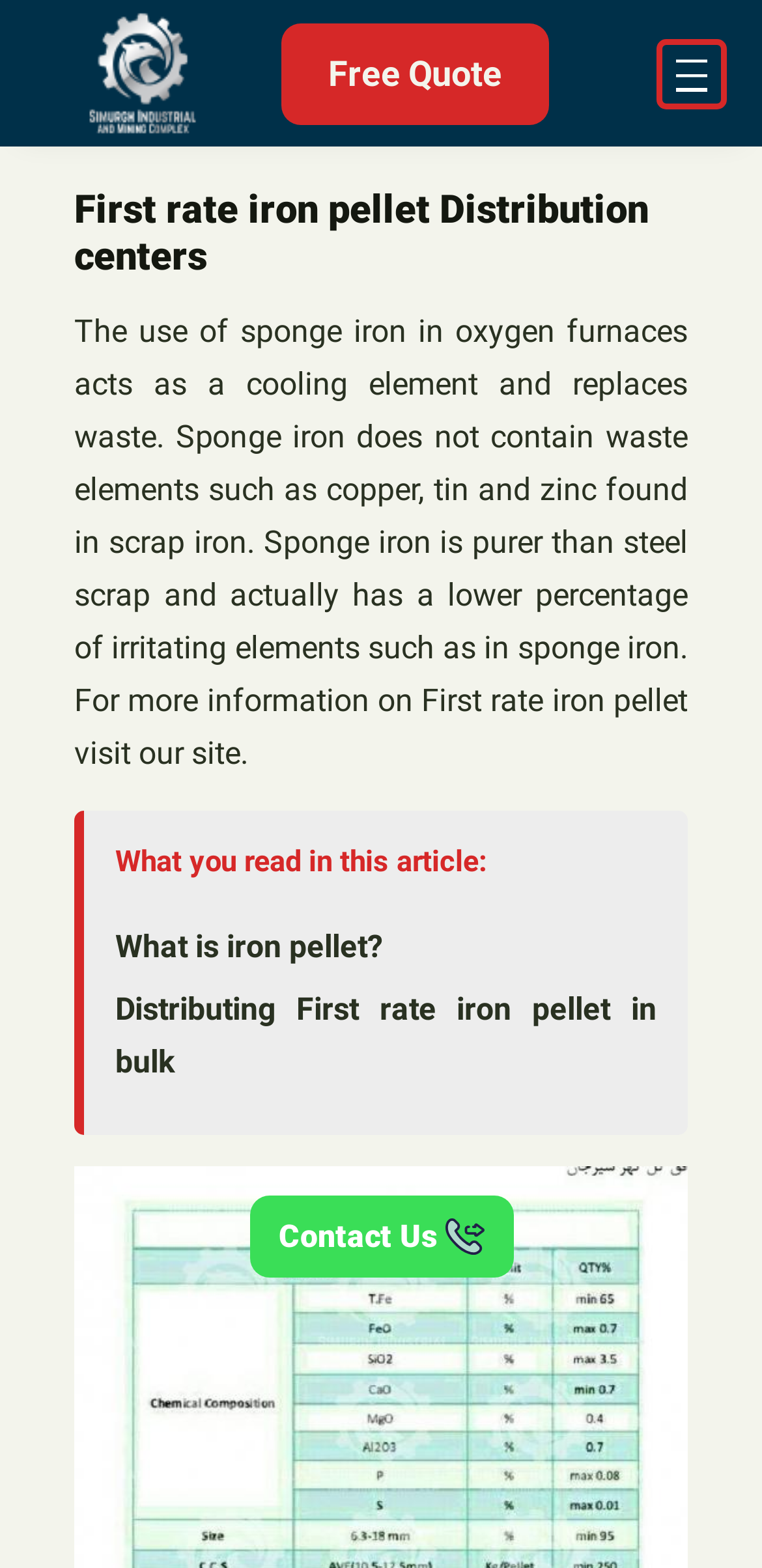Using the elements shown in the image, answer the question comprehensively: Where can I find more information on First rate iron pellet?

The webpage mentions that for more information on First rate iron pellet, I can visit their site, implying that the website has more resources and information available on the topic.